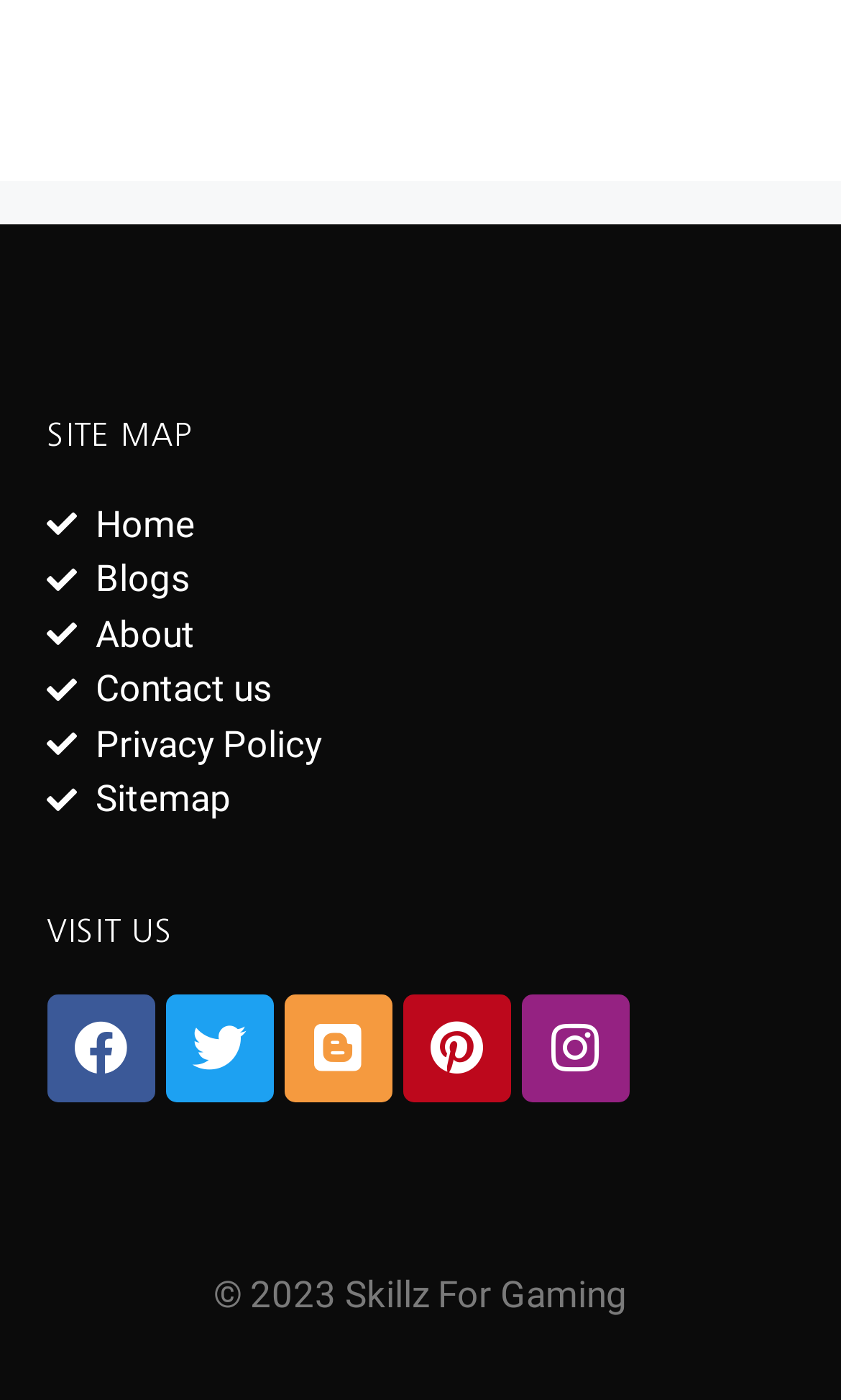Find and indicate the bounding box coordinates of the region you should select to follow the given instruction: "go to home page".

[0.056, 0.355, 0.944, 0.395]